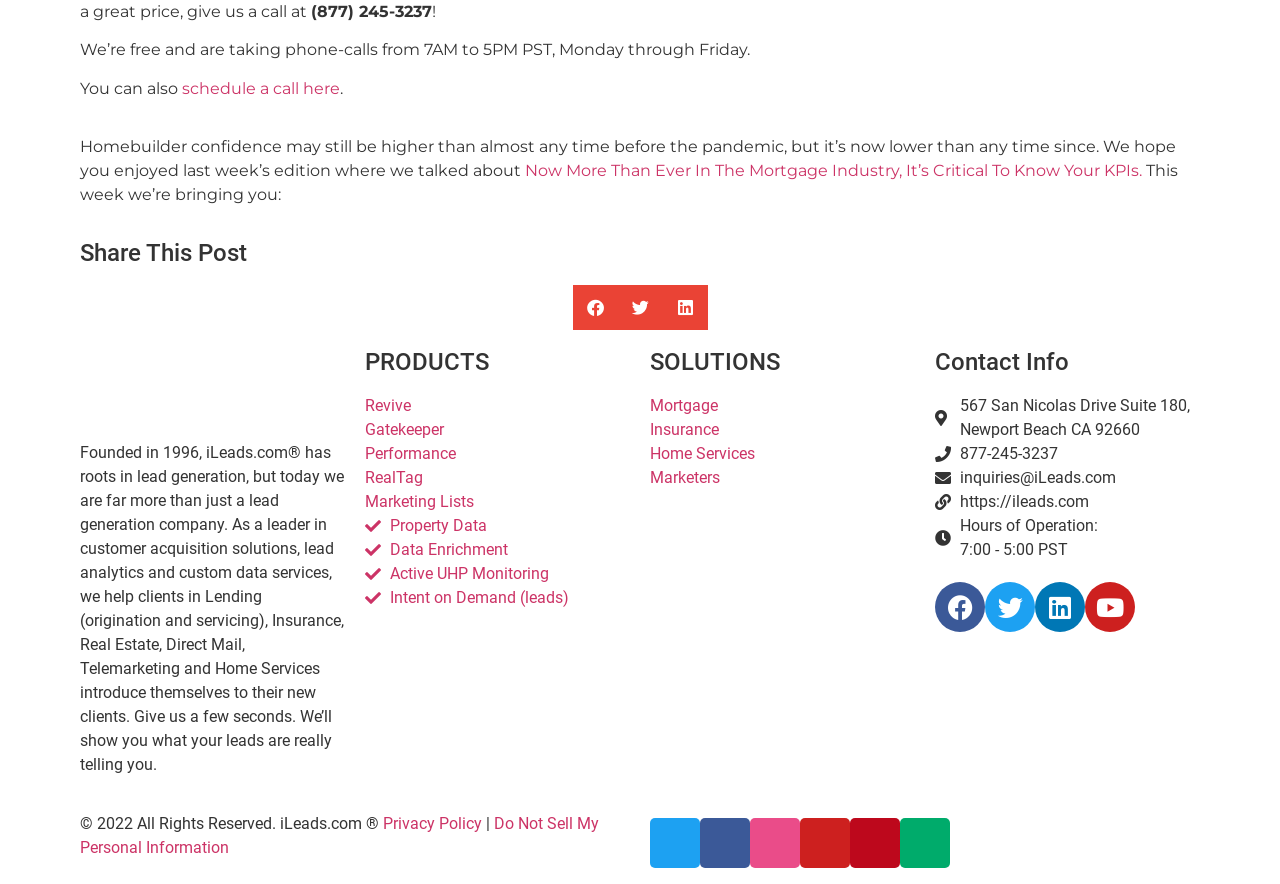Answer this question in one word or a short phrase: What is the phone number to contact iLeads?

(877) 245-3237